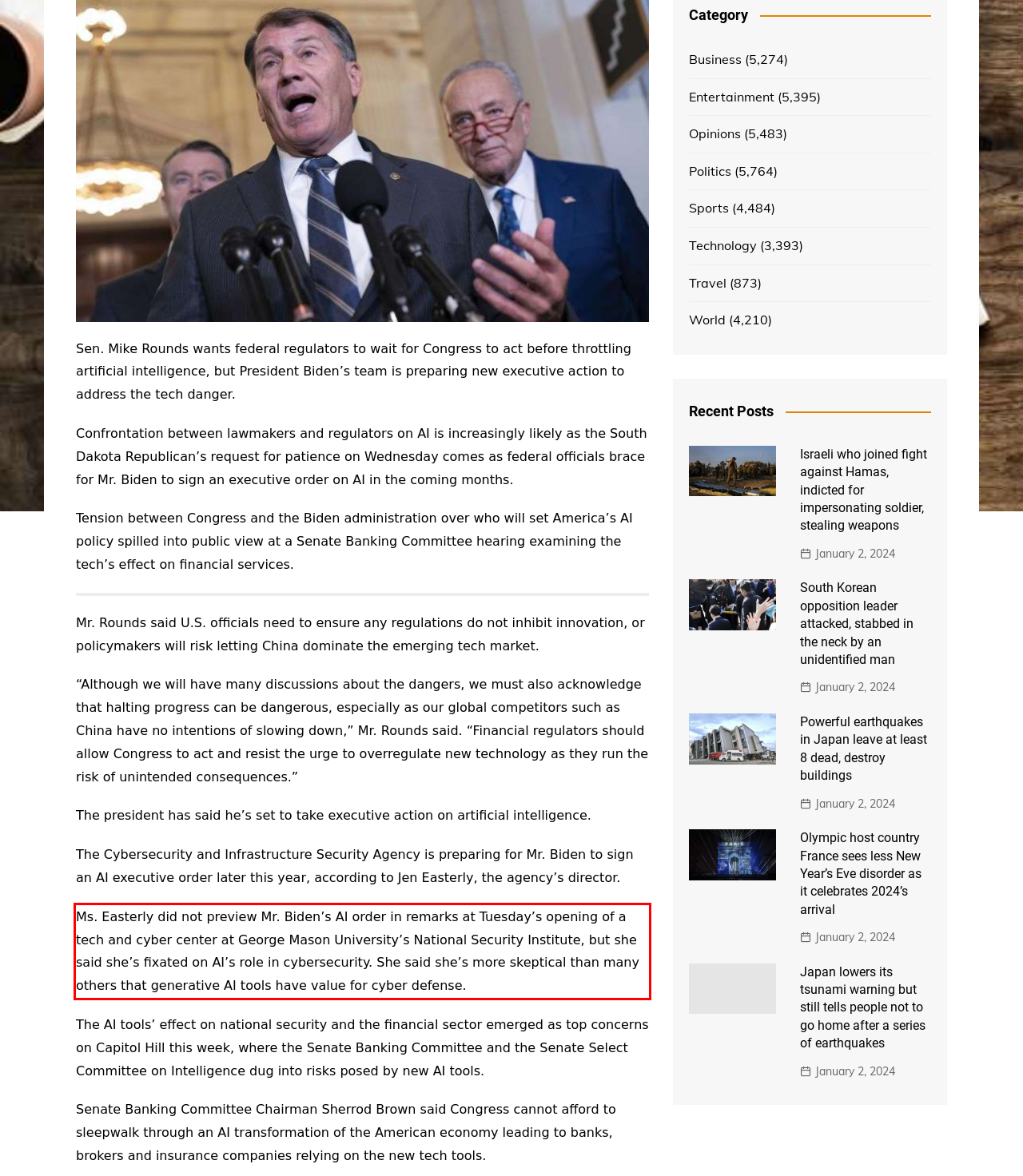By examining the provided screenshot of a webpage, recognize the text within the red bounding box and generate its text content.

Ms. Easterly did not preview Mr. Biden’s AI order in remarks at Tuesday’s opening of a tech and cyber center at George Mason University’s National Security Institute, but she said she’s fixated on AI’s role in cybersecurity. She said she’s more skeptical than many others that generative AI tools have value for cyber defense.